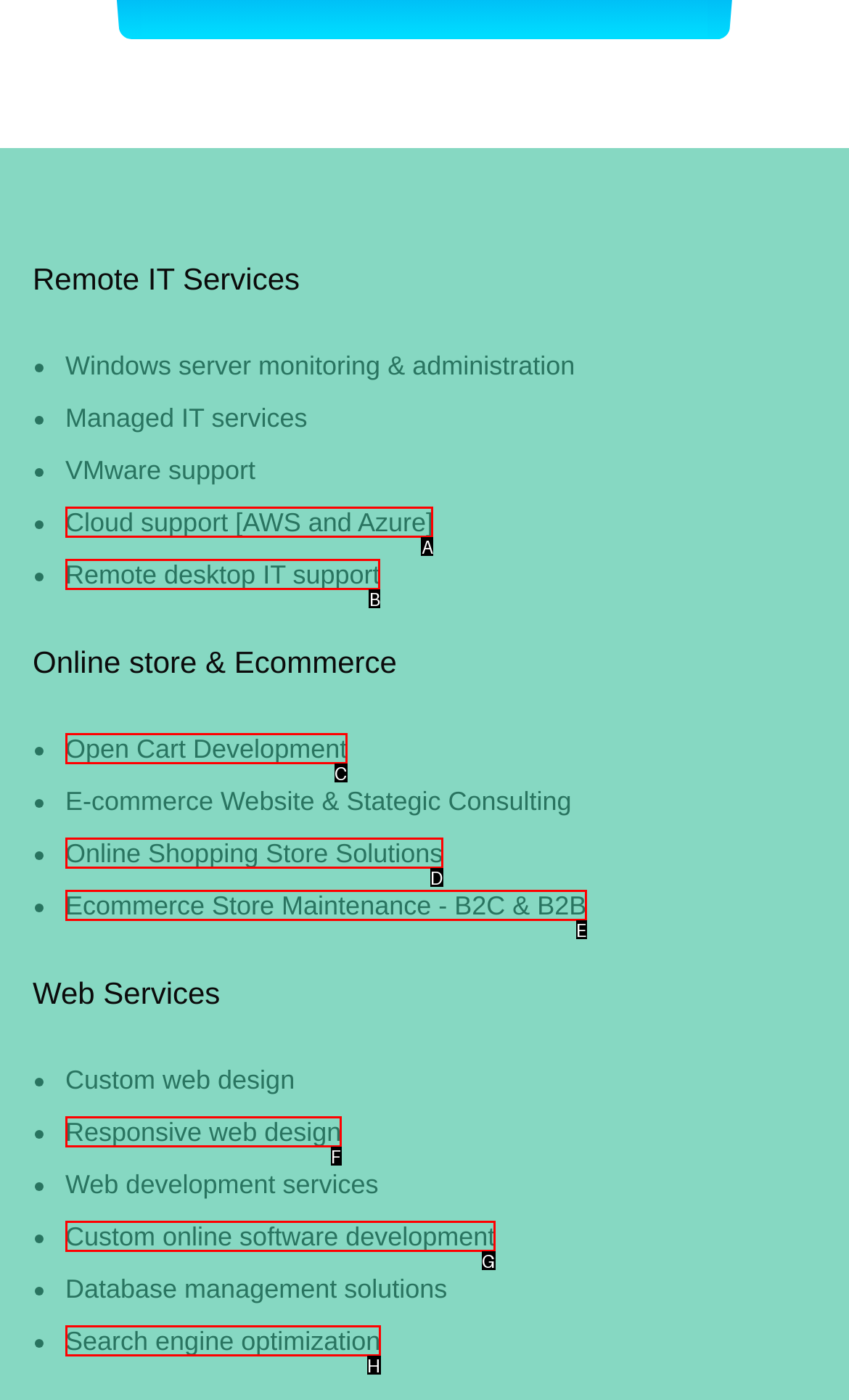Identify the letter of the option that best matches the following description: Online Shopping Store Solutions. Respond with the letter directly.

D